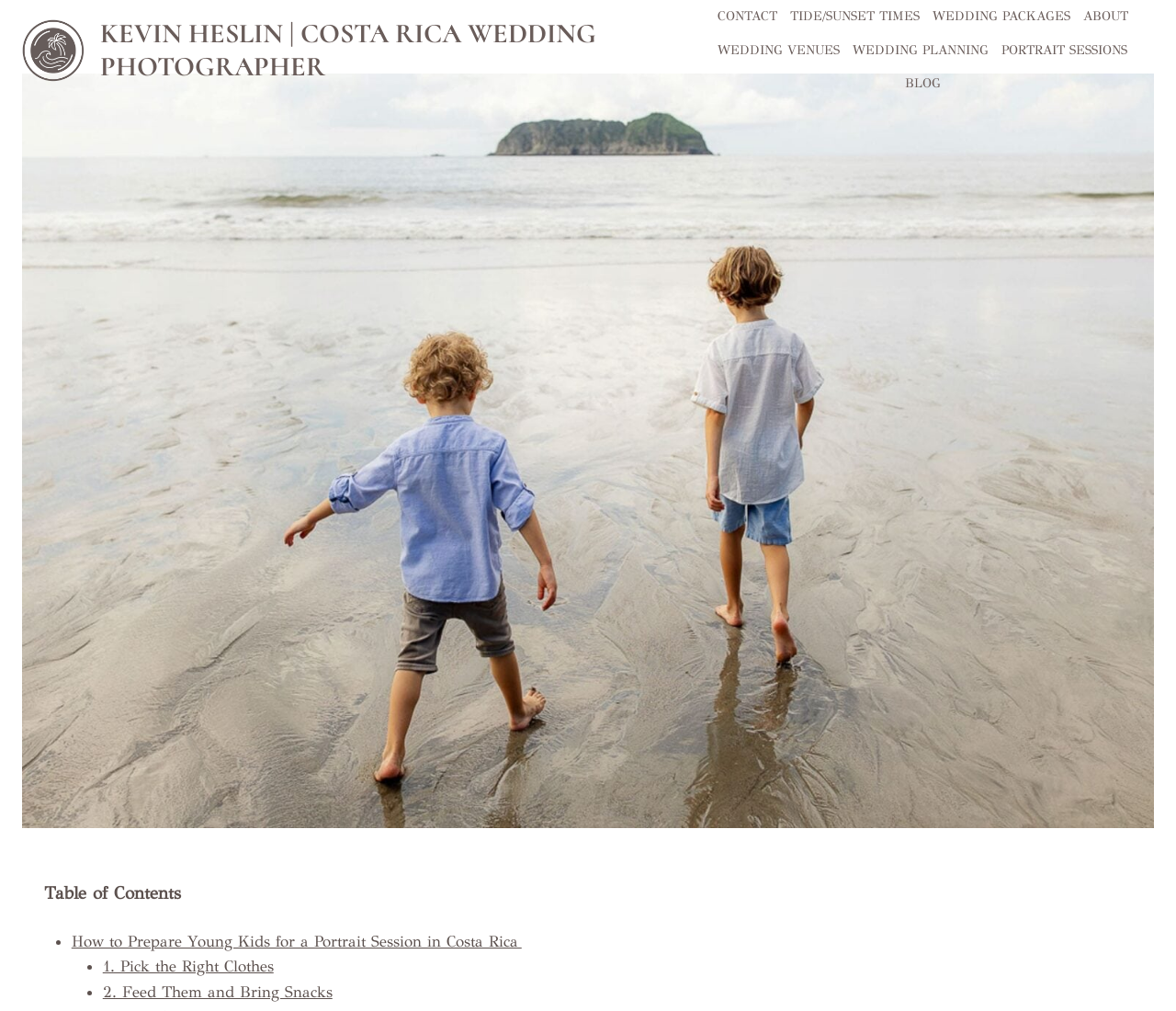Please determine the bounding box coordinates of the element's region to click in order to carry out the following instruction: "Navigate to the CONTACT page". The coordinates should be four float numbers between 0 and 1, i.e., [left, top, right, bottom].

[0.604, 0.0, 0.666, 0.033]